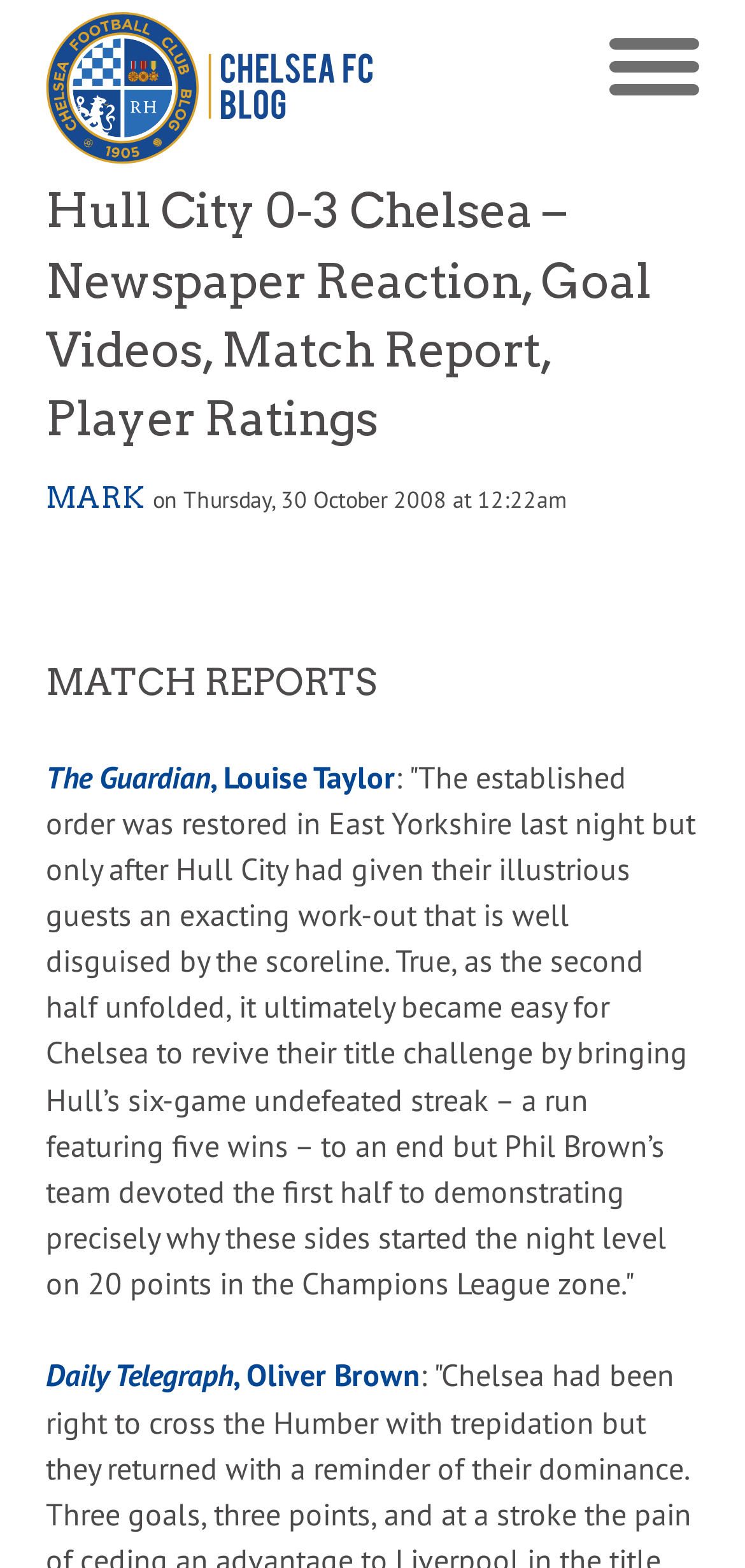Construct a thorough caption encompassing all aspects of the webpage.

The webpage is about a match report between Hull City and Chelsea, with a focus on the newspaper reaction, goal videos, match report, and player ratings. At the top-left corner, there is a logo of "Chelsea FC Blog" with a link to the blog. Below the logo, there is a heading that displays the title of the webpage, "Hull City 0-3 Chelsea – Newspaper Reaction, Goal Videos, Match Report, Player Ratings".

On the top-right side, there is a link to an author named "MARK". Next to the link, there is a timestamp indicating that the article was published on Thursday, 30 October 2008 at 12:22 am.

Below the timestamp, there is a heading that reads "MATCH REPORTS". Under this heading, there are two match reports from different newspapers. The first report is from "The Guardian" by Louise Taylor, which summarizes the match as Chelsea reviving their title challenge by defeating Hull City. The report is a lengthy paragraph that provides details about the match.

The second report is from "Daily Telegraph" by Oliver Brown, which is located below the first report. There are a total of two images on the webpage, one being the logo of "Chelsea FC Blog" and the other not described. There are five links on the webpage, including the logo link, the "MARK" link, and three links to the match reports.